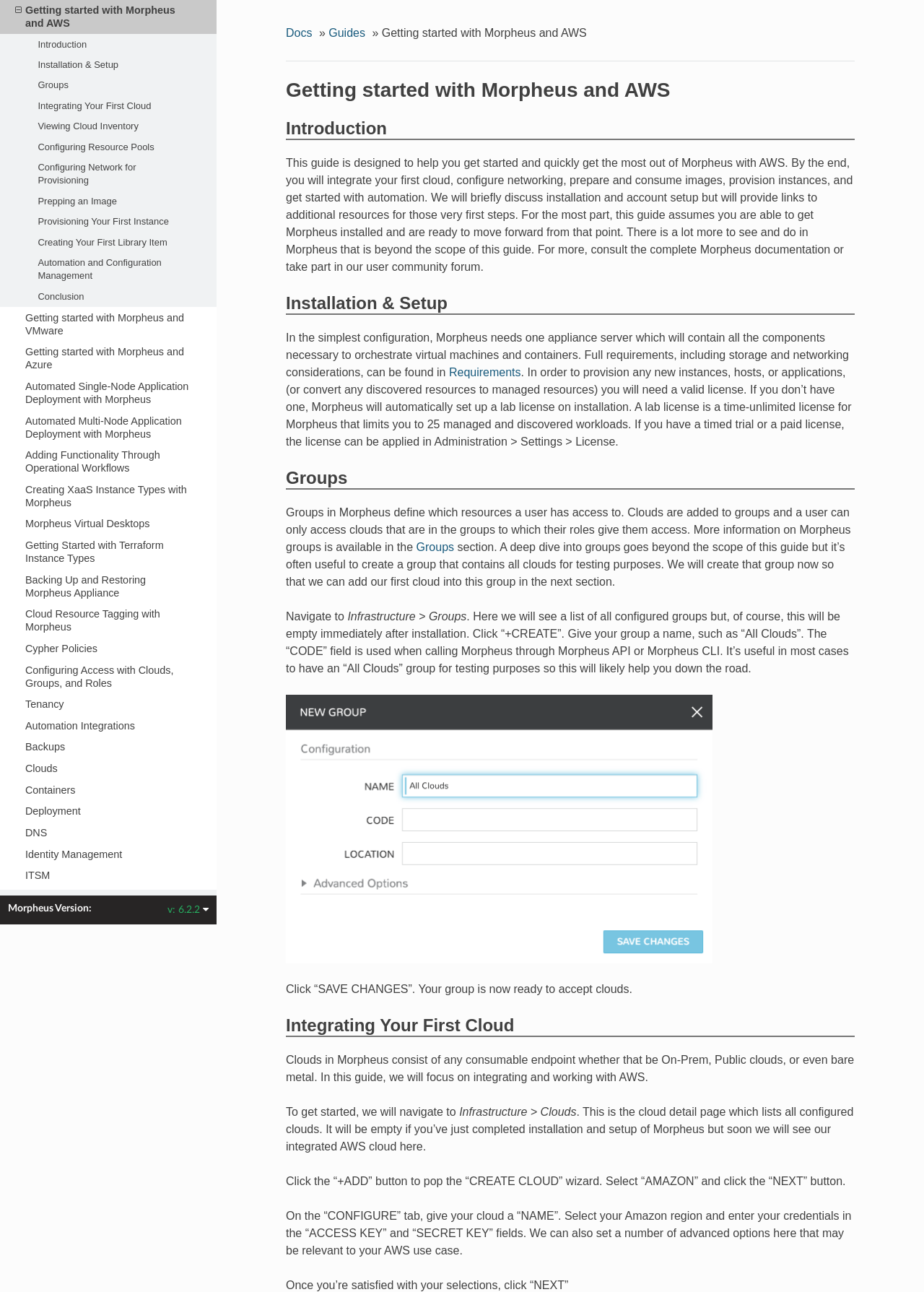Can you give a comprehensive explanation to the question given the content of the image?
What is the purpose of the 'Groups' feature in Morpheus?

According to the webpage, groups in Morpheus define which resources a user has access to, and clouds are added to groups. This means that a user can only access clouds that are in the groups to which their roles give them access.